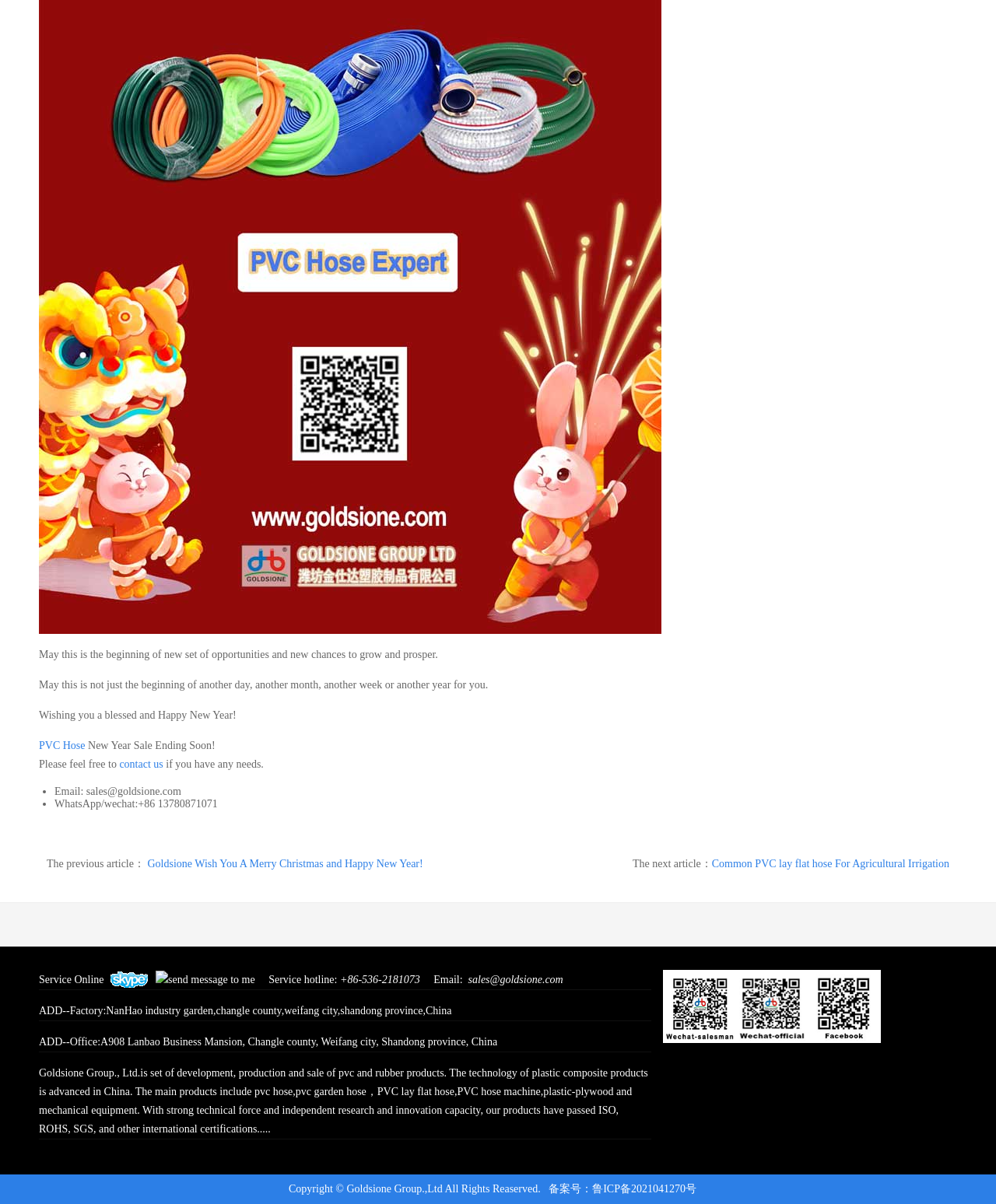Locate the bounding box coordinates of the element that needs to be clicked to carry out the instruction: "Call the phone number". The coordinates should be given as four float numbers ranging from 0 to 1, i.e., [left, top, right, bottom].

None